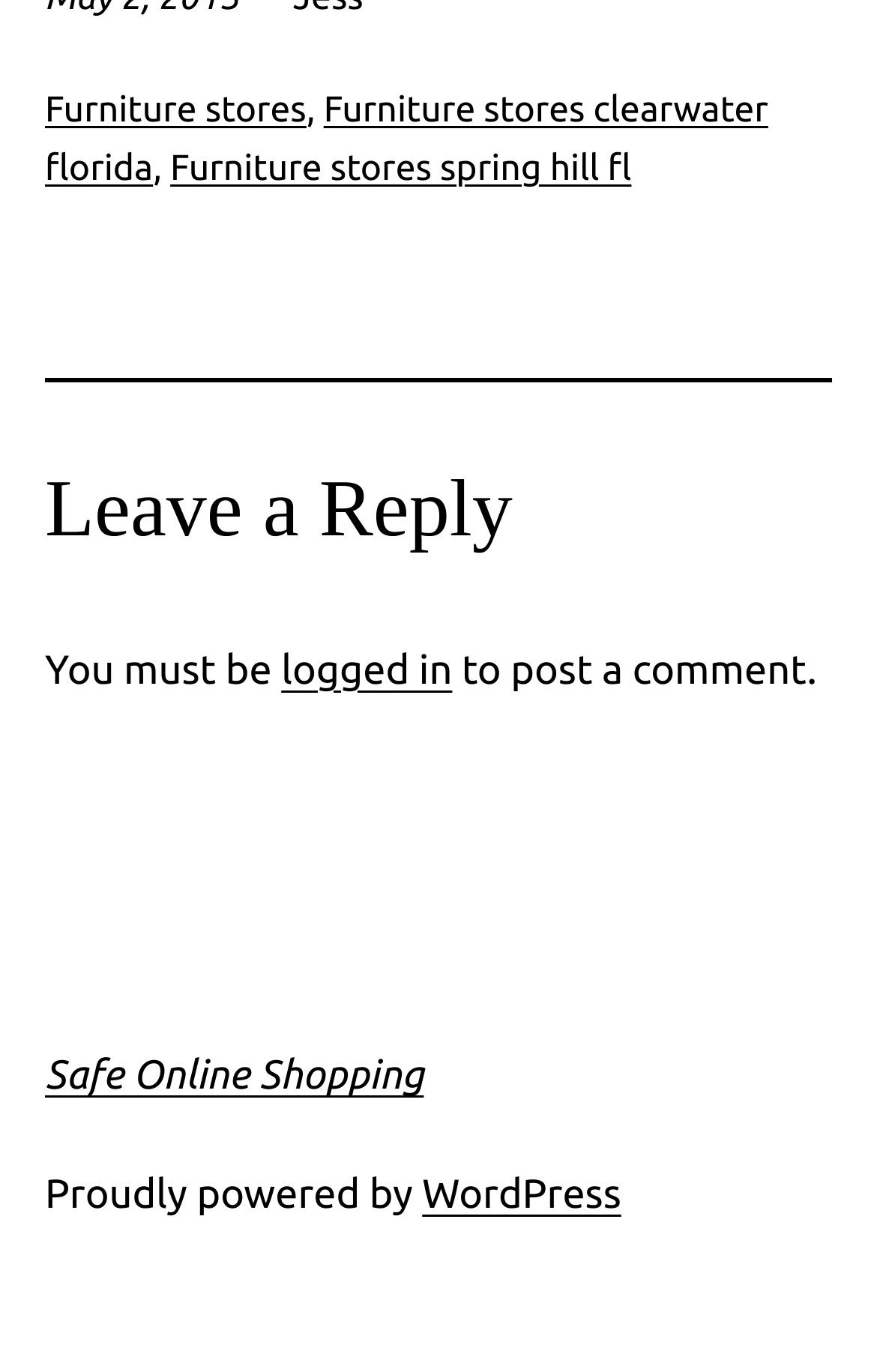Please use the details from the image to answer the following question comprehensively:
What is the theme of the website?

The links in the top section of the page are related to furniture stores, which suggests that the theme of the website is furniture or furniture shopping.